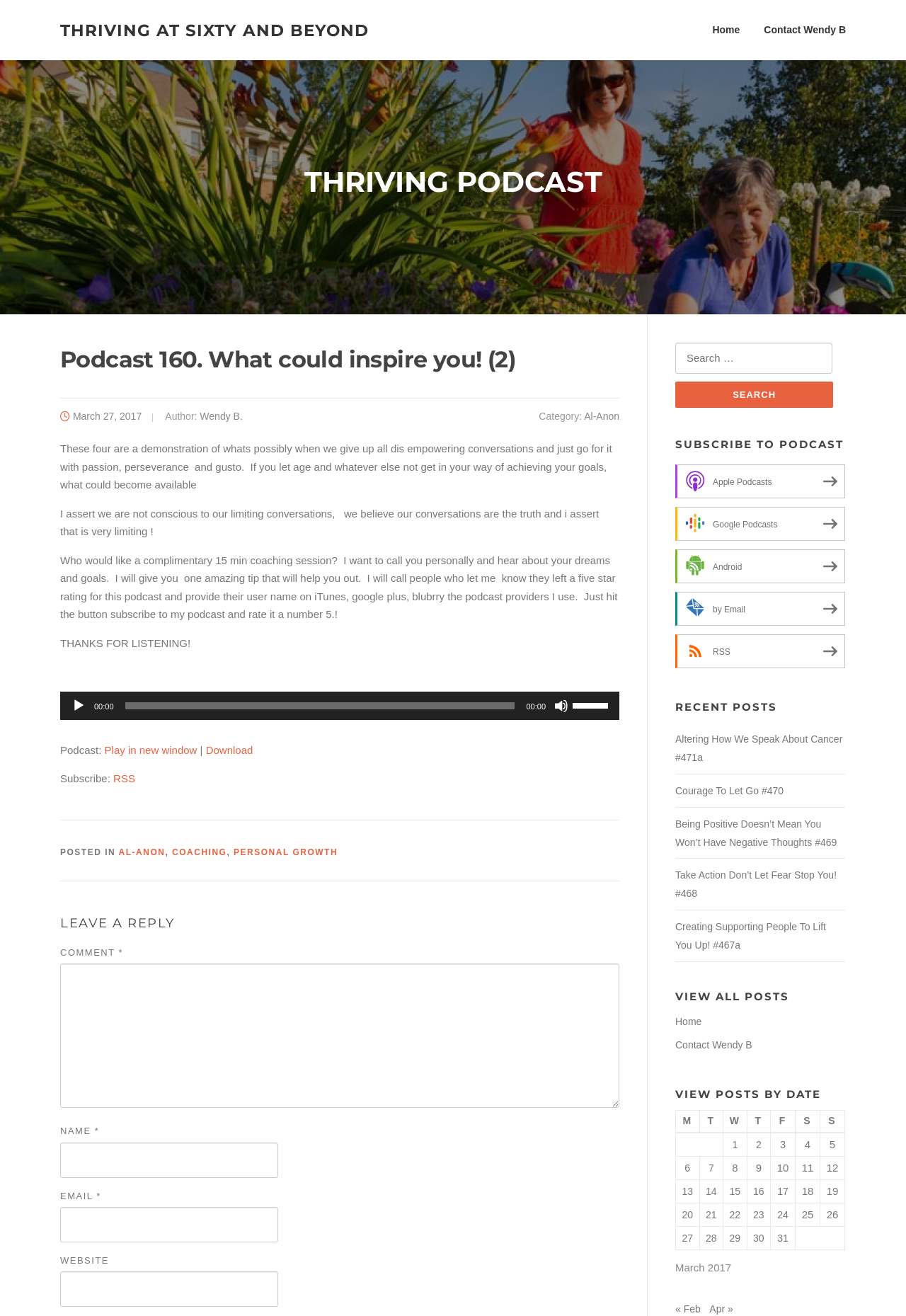Give the bounding box coordinates for the element described as: "RSS".

[0.125, 0.587, 0.149, 0.596]